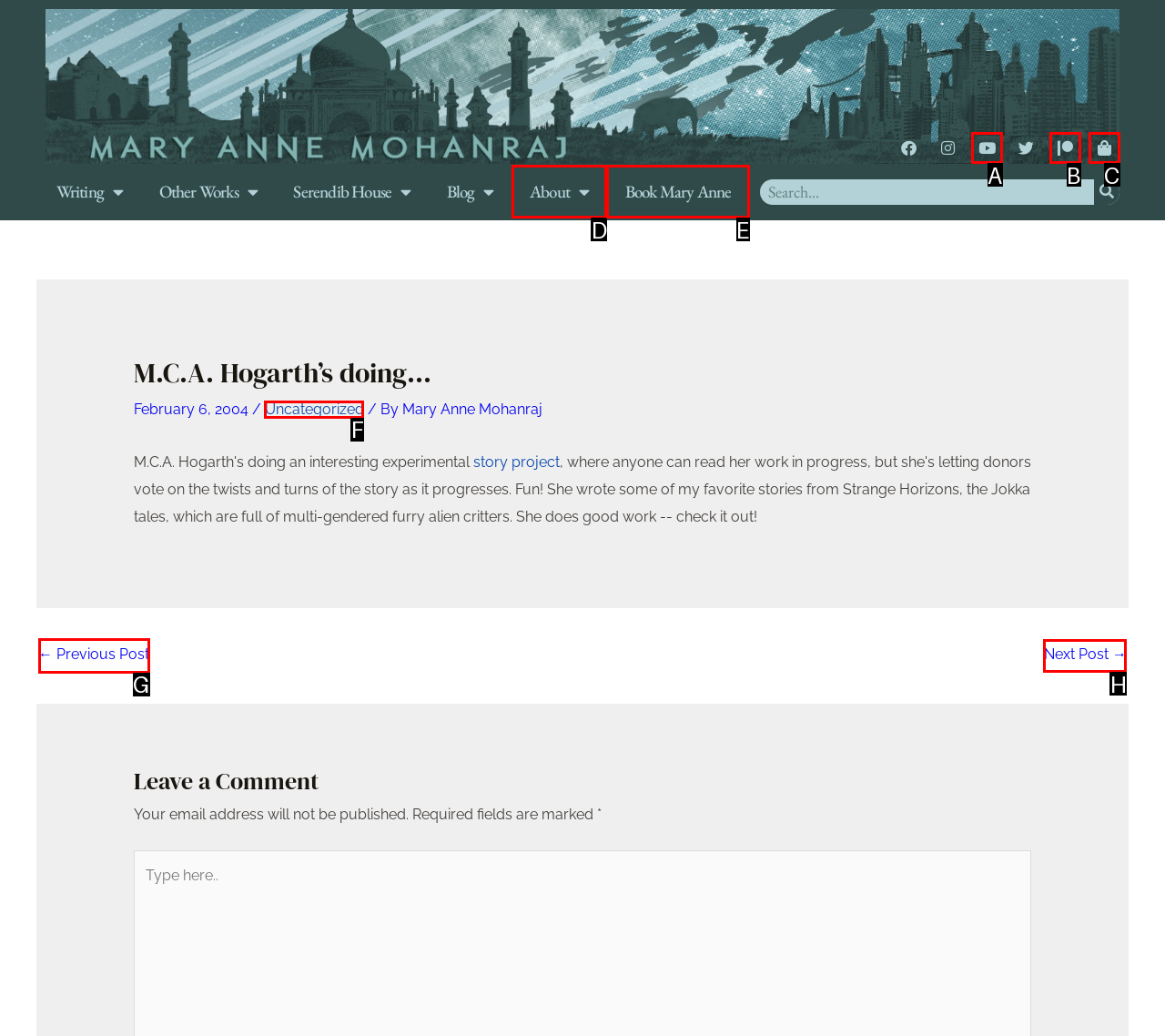Which UI element should be clicked to perform the following task: Go to the next post? Answer with the corresponding letter from the choices.

H